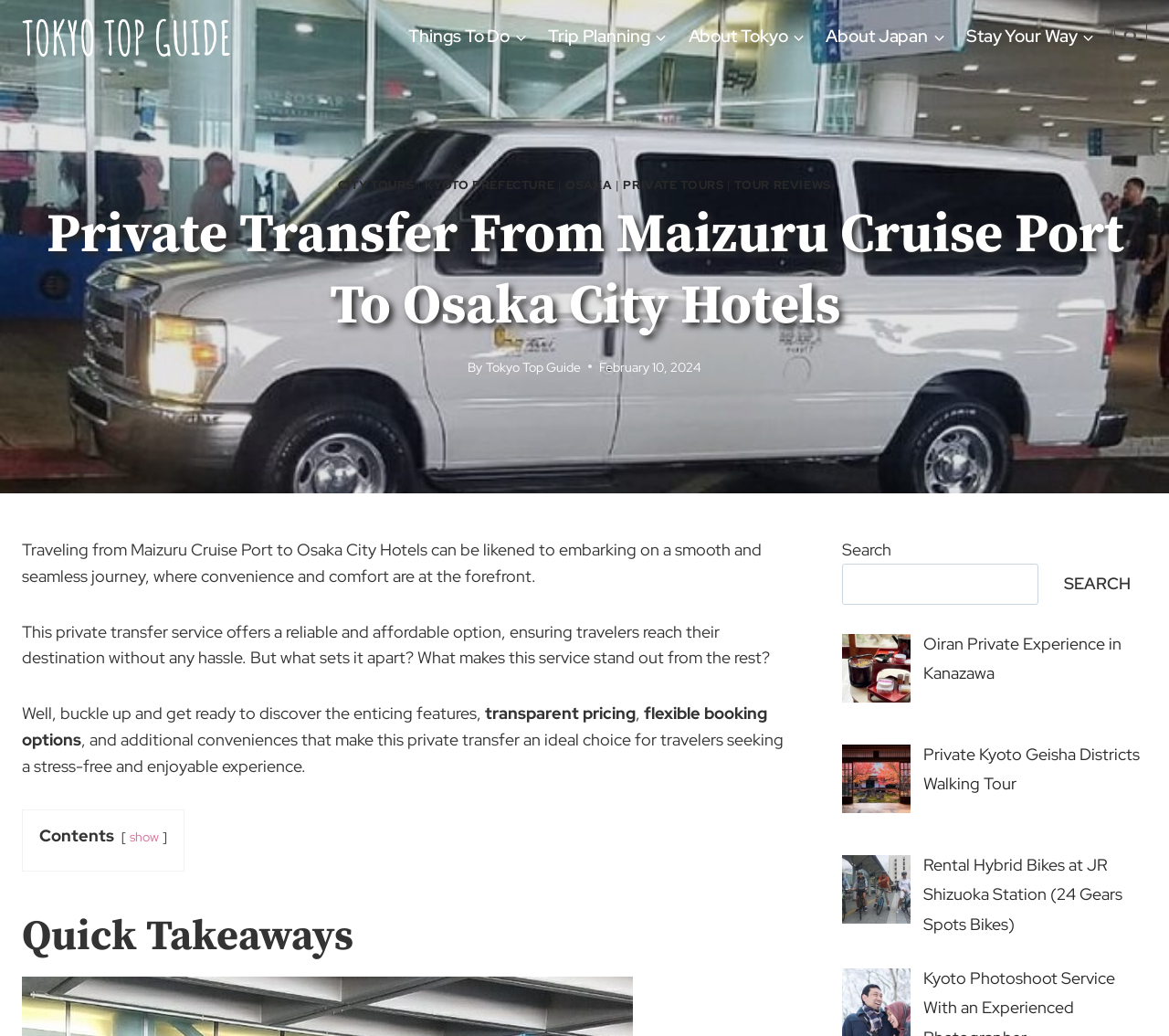Identify and extract the main heading of the webpage.

Private Transfer From Maizuru Cruise Port To Osaka City Hotels